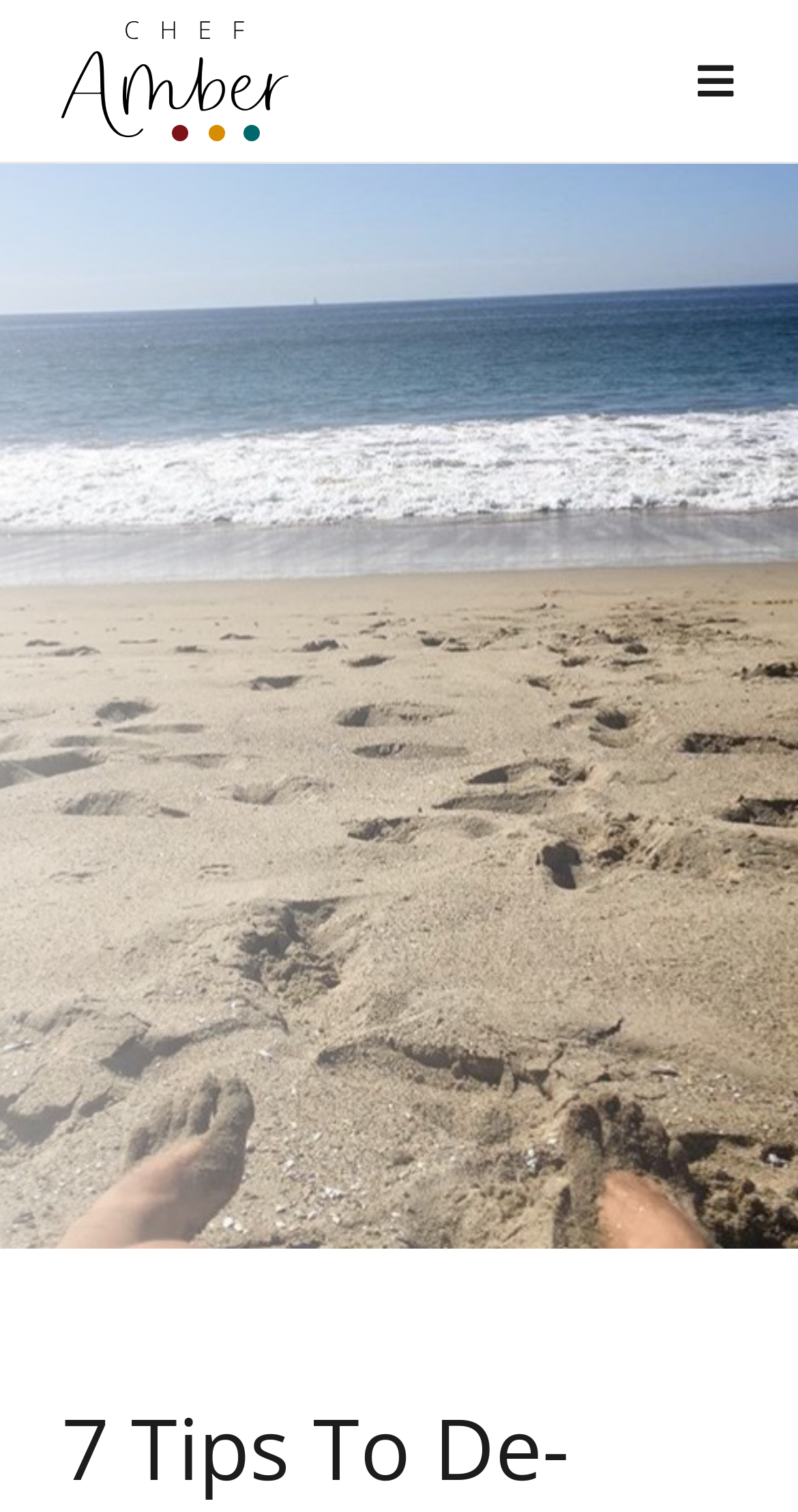Is the navigation menu expanded?
Please provide a single word or phrase answer based on the image.

No